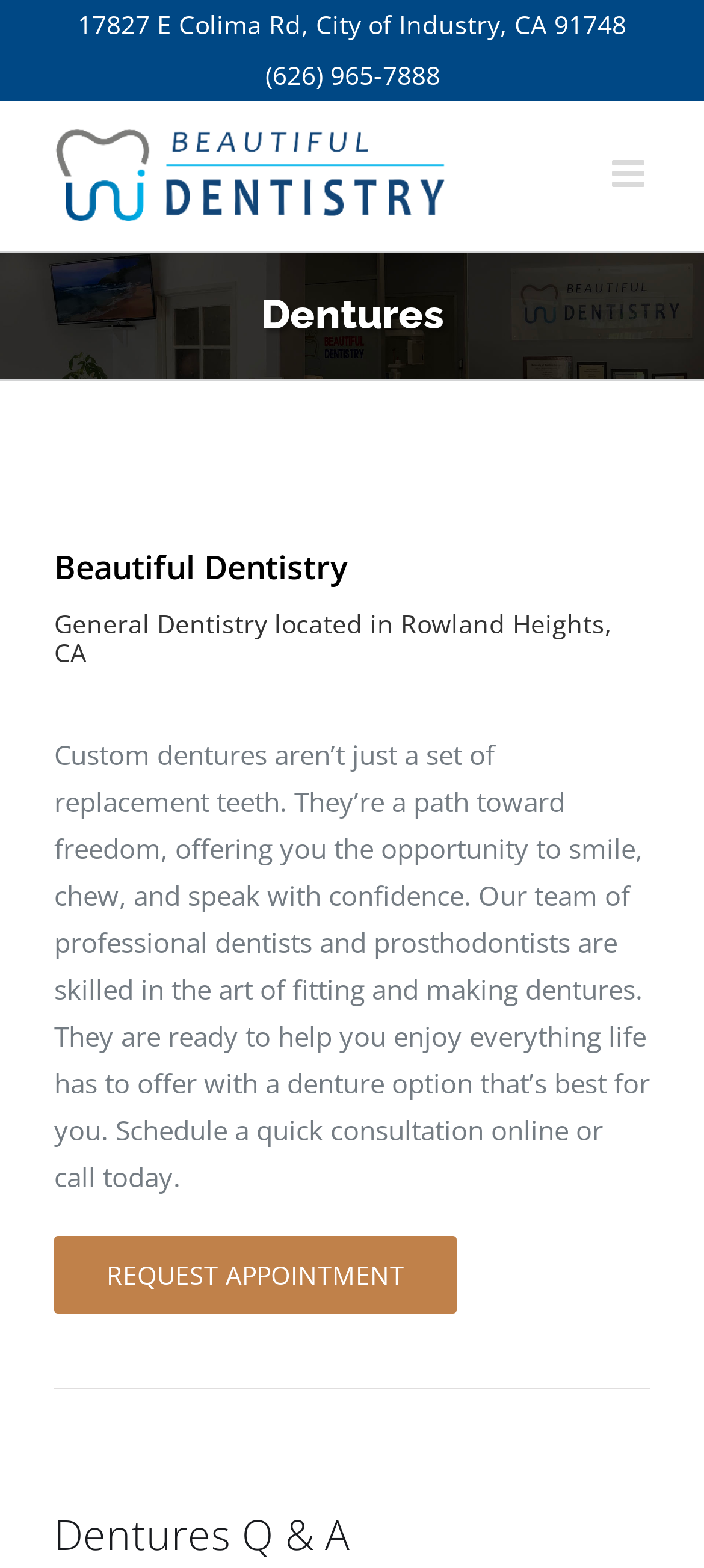Give a short answer to this question using one word or a phrase:
What can you do to schedule a consultation?

Call today or schedule online